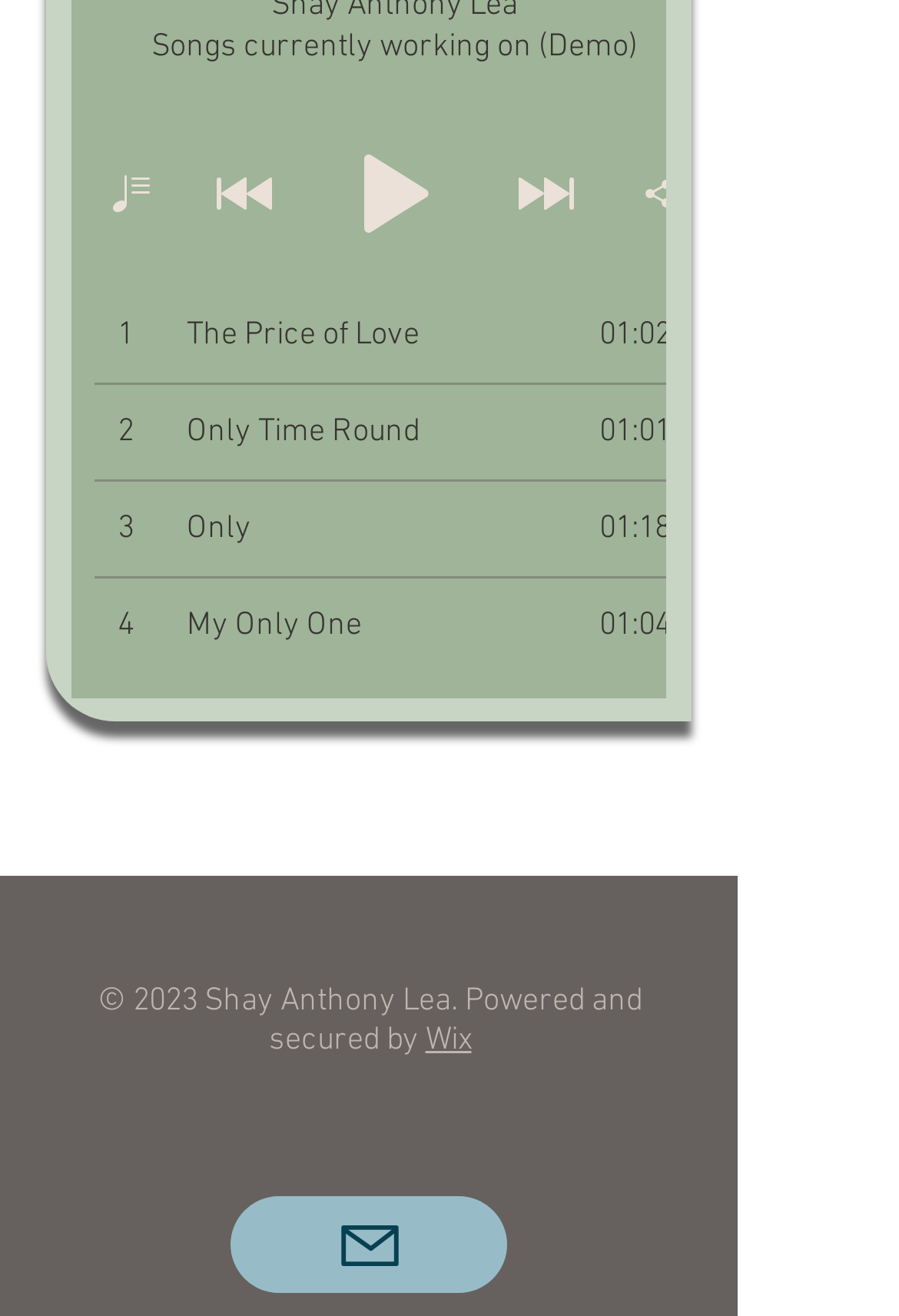Please identify the bounding box coordinates of the element's region that needs to be clicked to fulfill the following instruction: "View Cenforce 50 MG details". The bounding box coordinates should consist of four float numbers between 0 and 1, i.e., [left, top, right, bottom].

None